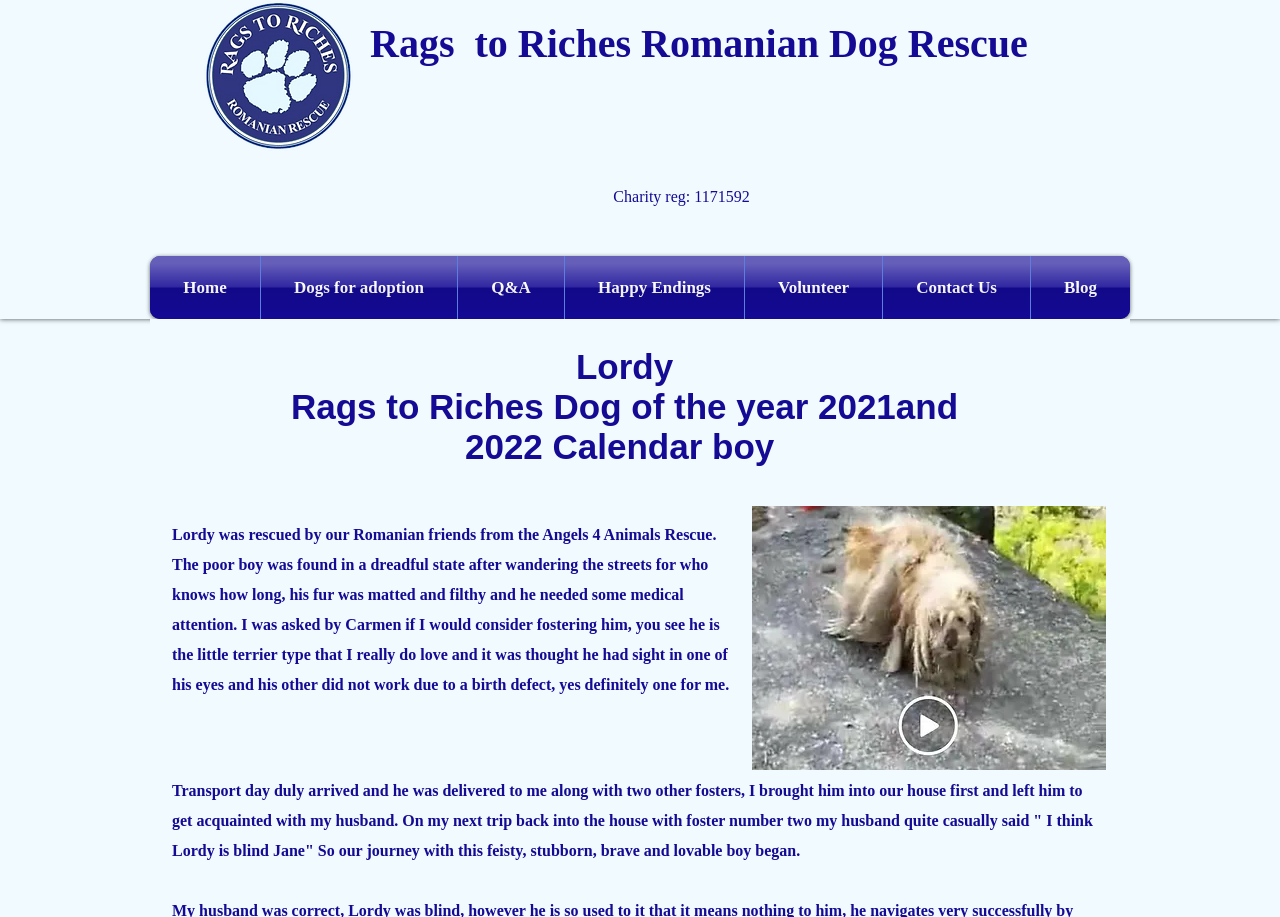Pinpoint the bounding box coordinates of the clickable element to carry out the following instruction: "Read about 'Lordy Rags to Riches Dog of the year 2021 and 2022 Calendar boy'."

[0.221, 0.378, 0.755, 0.509]